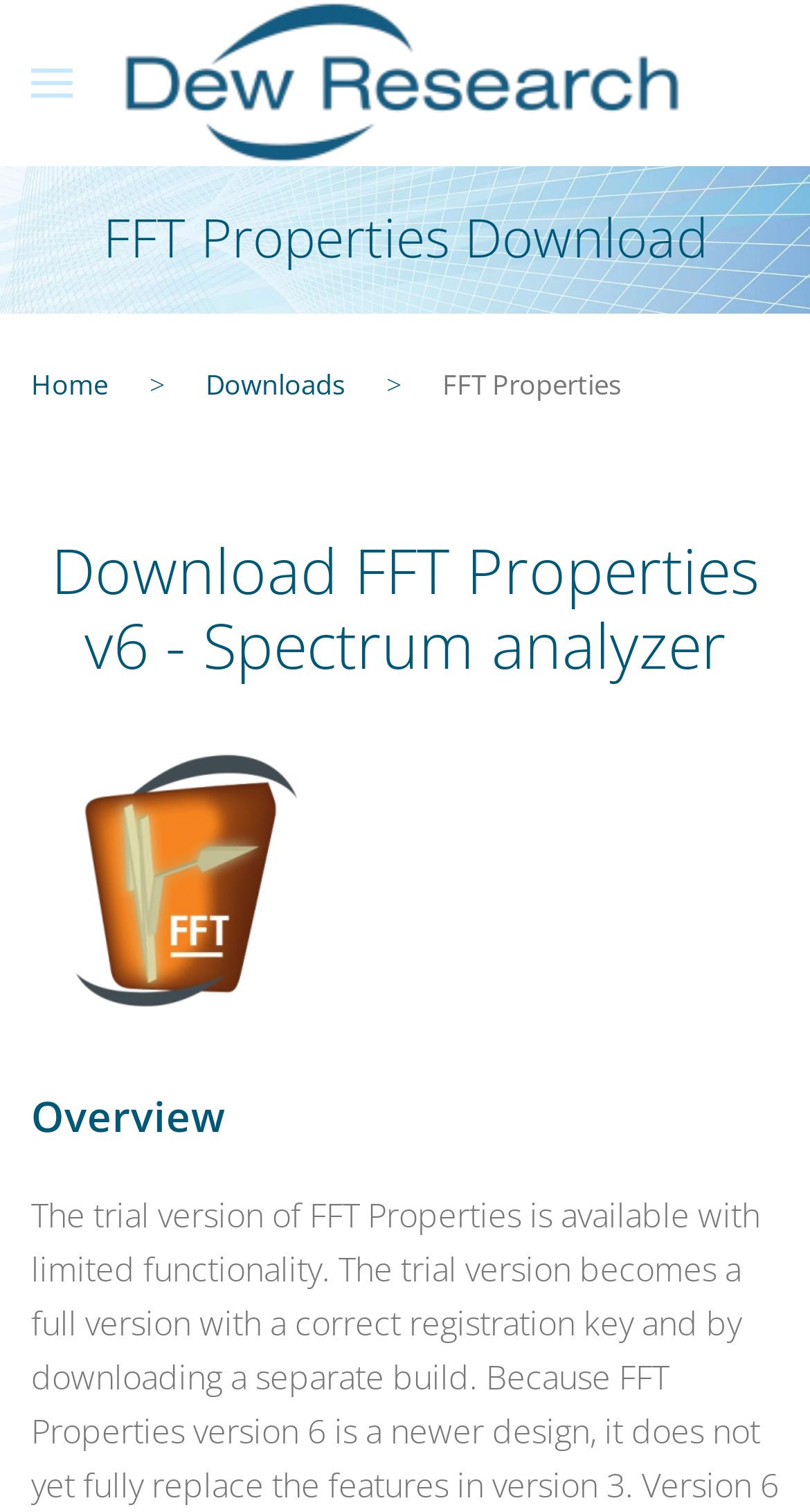How many headings are on the webpage?
Provide a short answer using one word or a brief phrase based on the image.

3